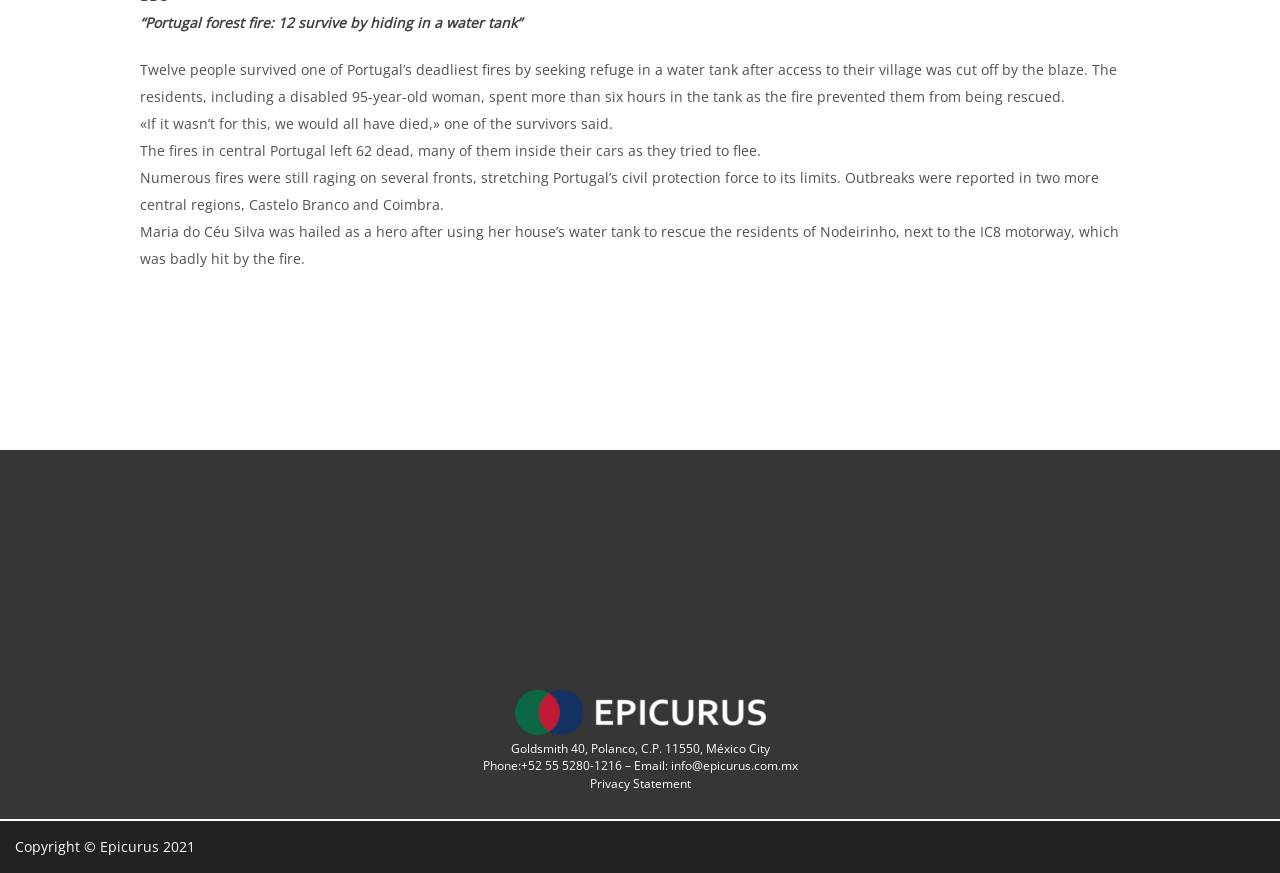Where did the forest fire occur?
Answer the question with a thorough and detailed explanation.

The answer can be found in the first StaticText element, which mentions 'Portugal forest fire'. This indicates that the forest fire being referred to occurred in Portugal.